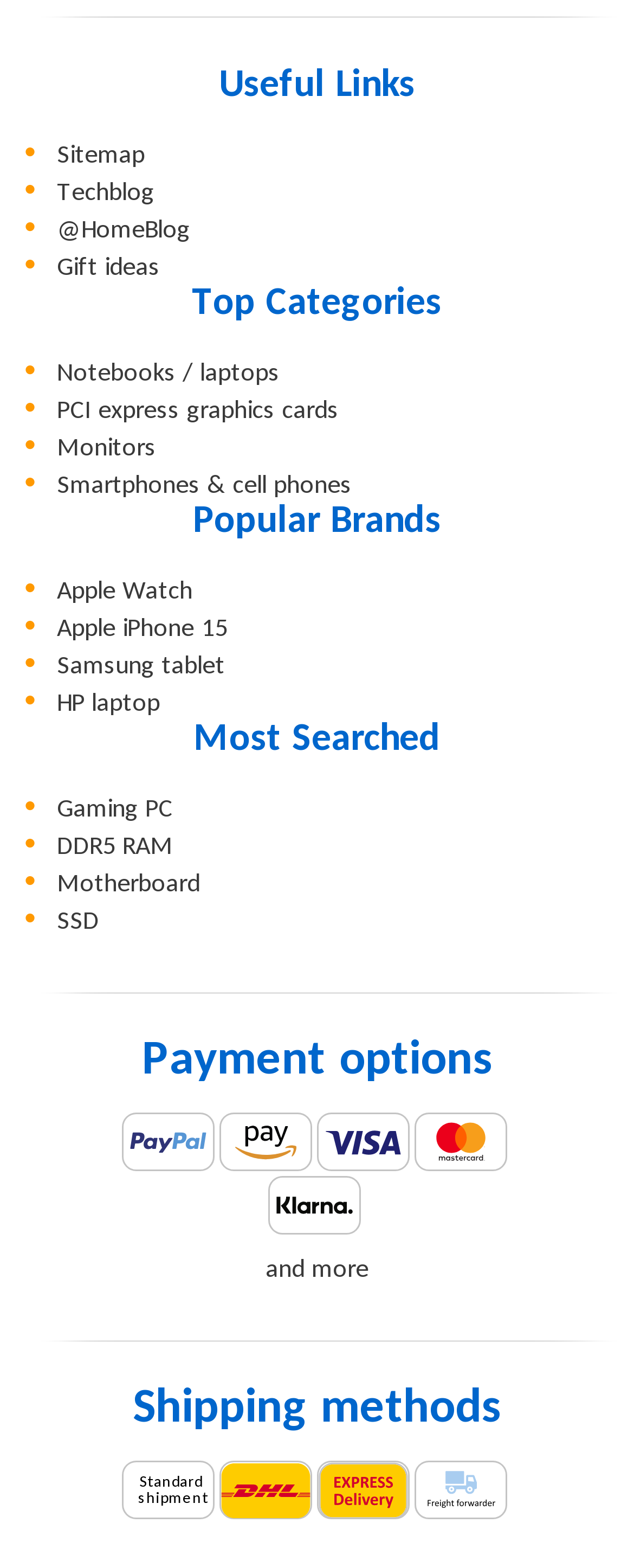Using the provided element description "Smartphones & cell phones", determine the bounding box coordinates of the UI element.

[0.09, 0.302, 0.555, 0.319]